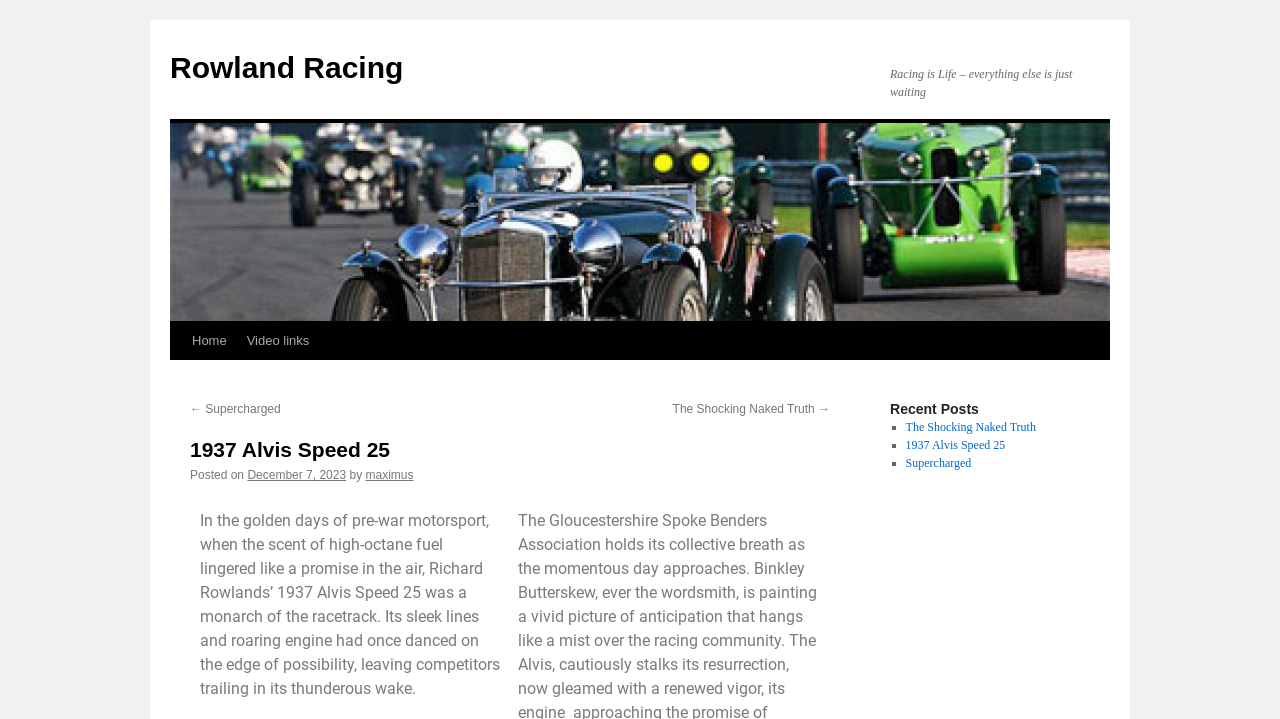Answer the question in one word or a short phrase:
What is the category of the recent post 'The Shocking Naked Truth'?

Recent Posts